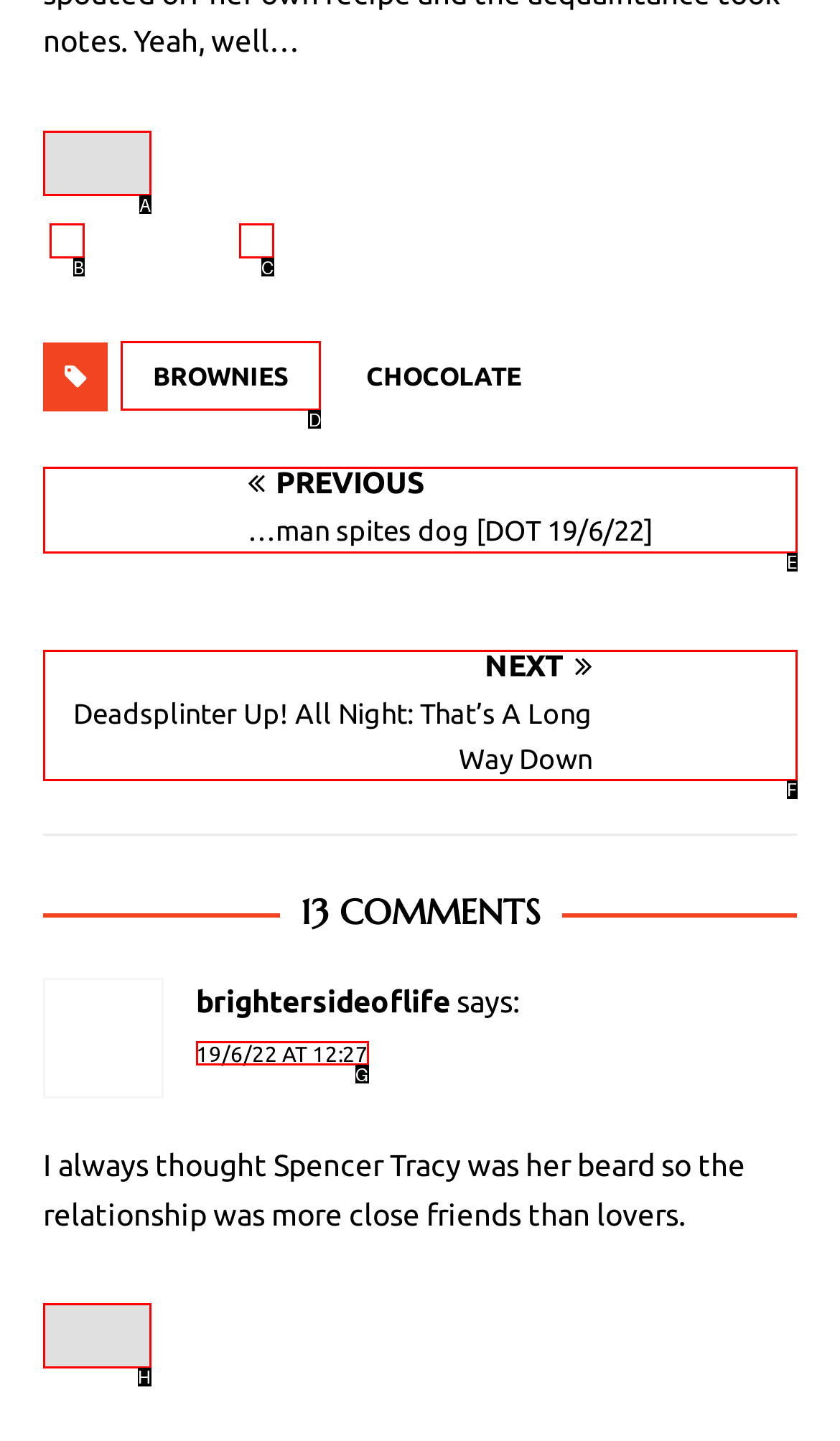Figure out which option to click to perform the following task: Go to BROWNIES
Provide the letter of the correct option in your response.

D